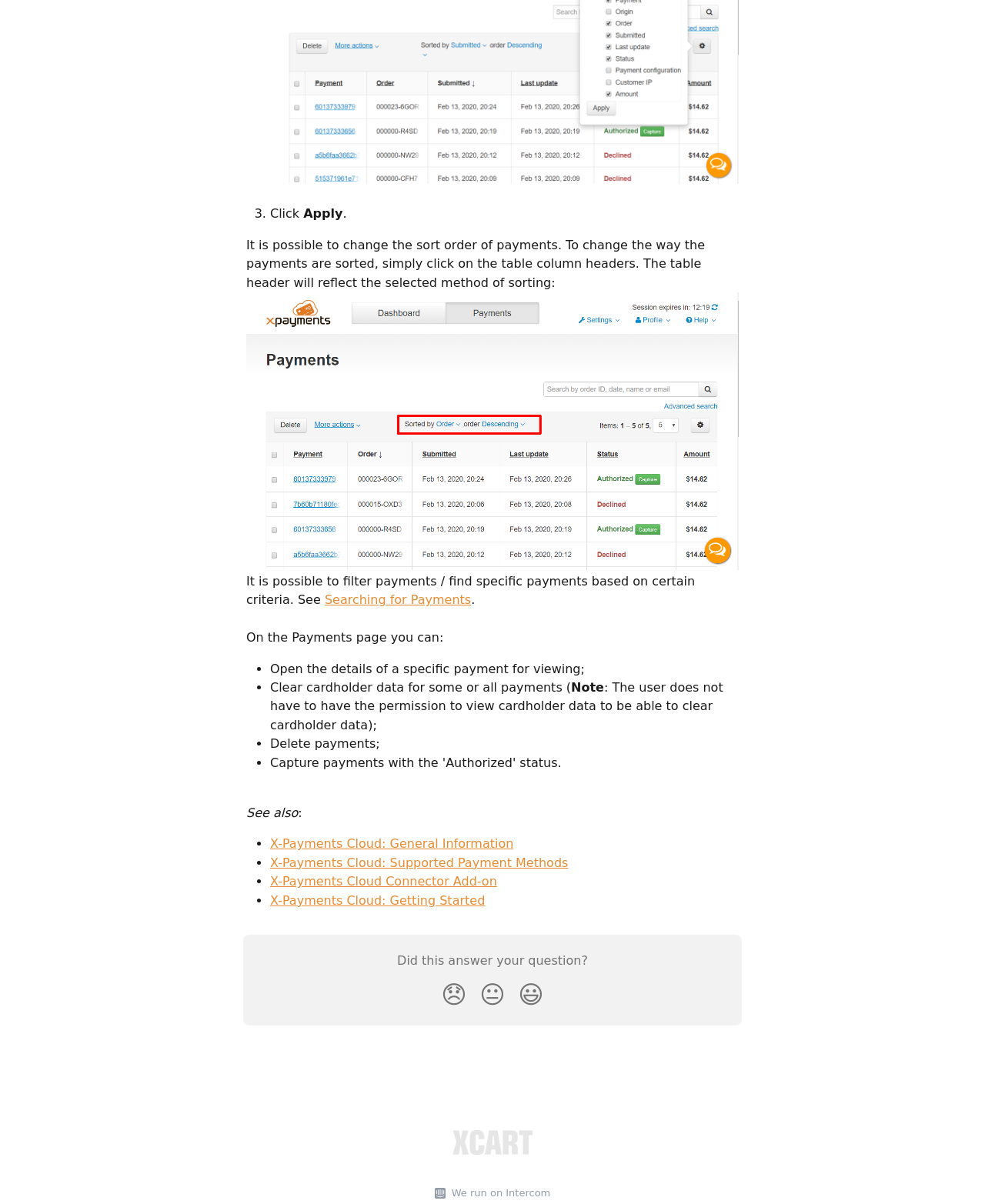What can be done on the Payments page?
Please provide a single word or phrase as your answer based on the screenshot.

View, filter, sort, clear, delete